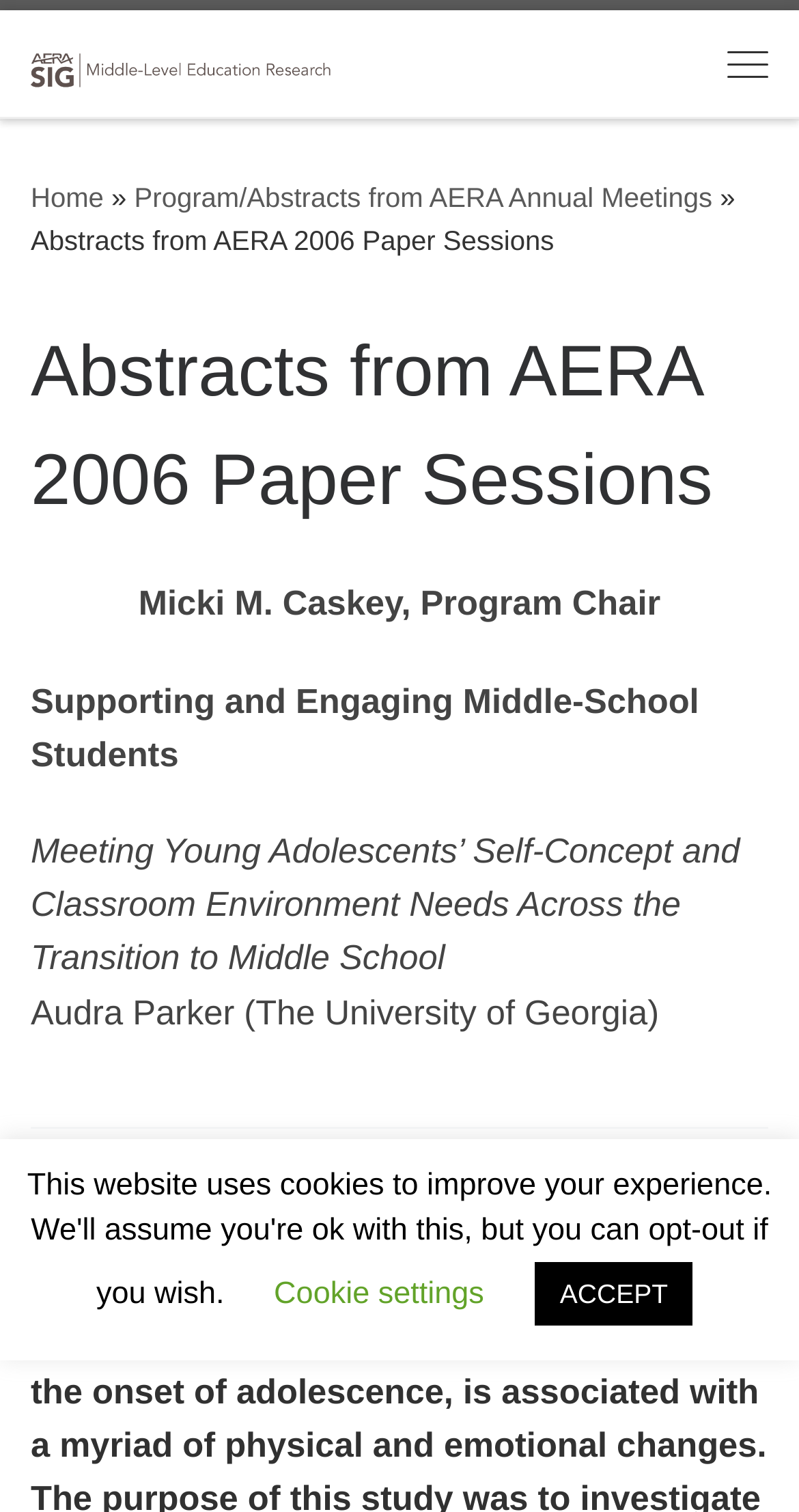How many paper sessions are listed?
From the image, respond with a single word or phrase.

3